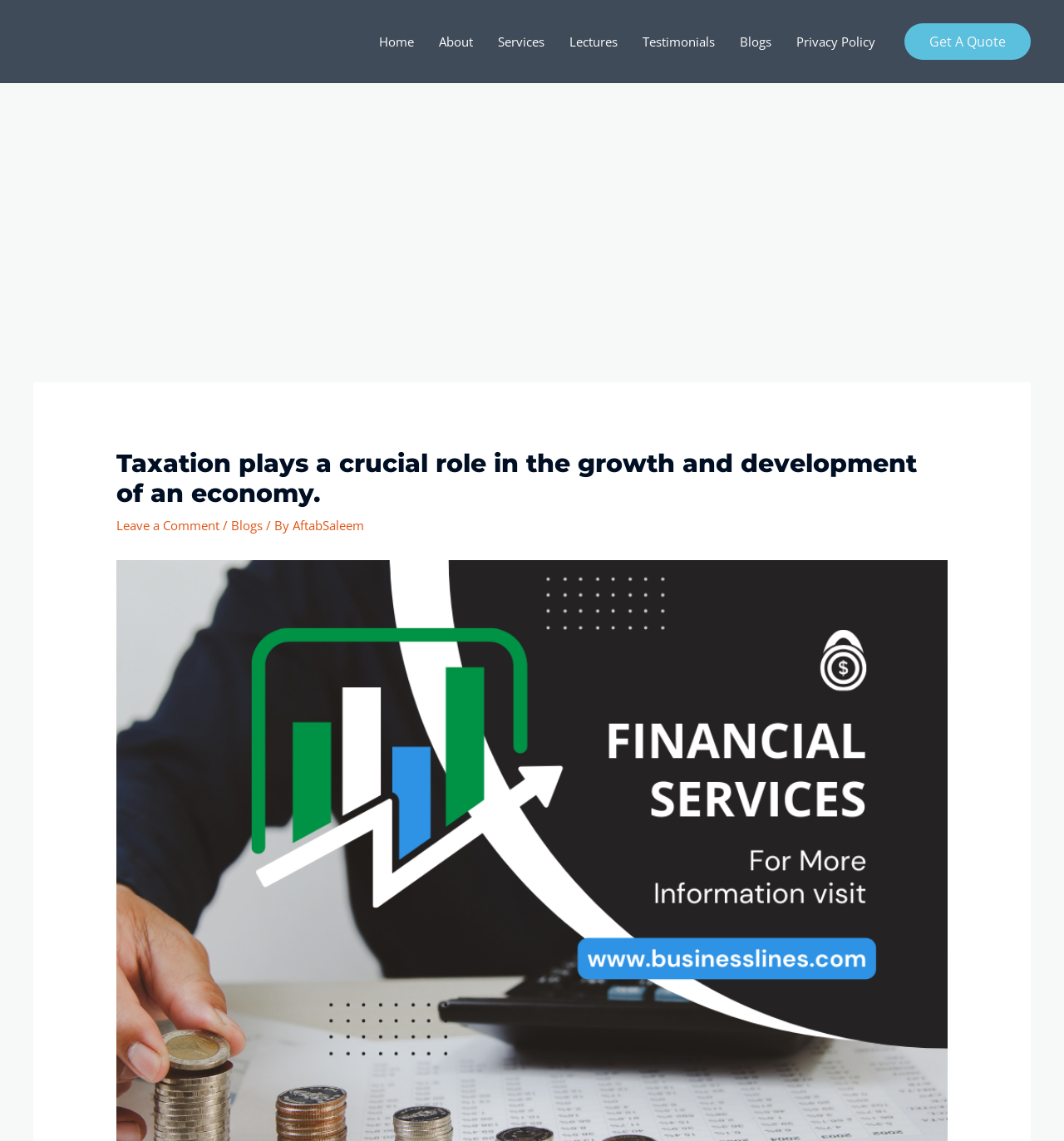Show me the bounding box coordinates of the clickable region to achieve the task as per the instruction: "View AftabSaleem's profile".

[0.275, 0.453, 0.342, 0.468]